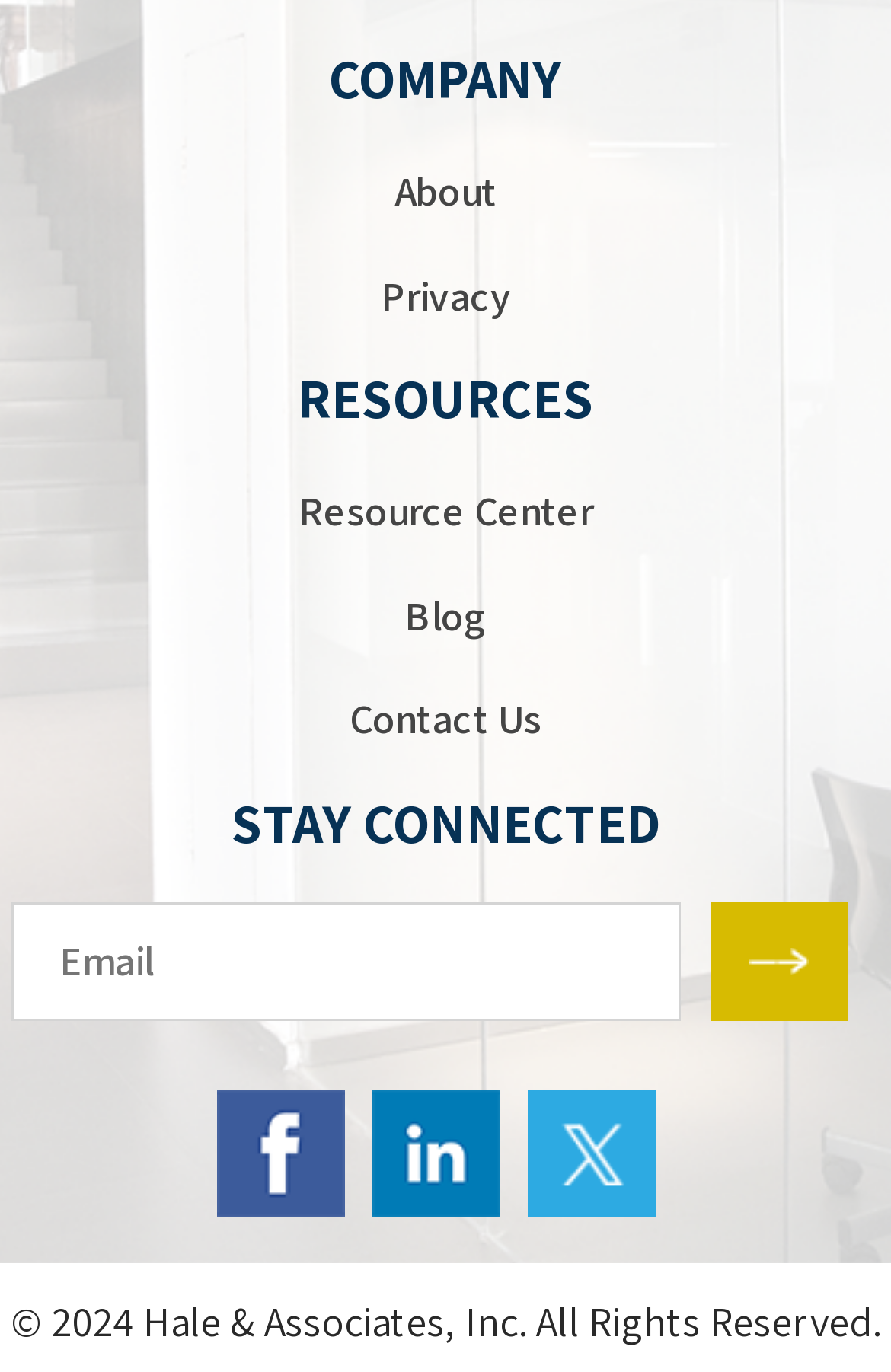Could you indicate the bounding box coordinates of the region to click in order to complete this instruction: "Click on About".

[0.442, 0.12, 0.558, 0.158]